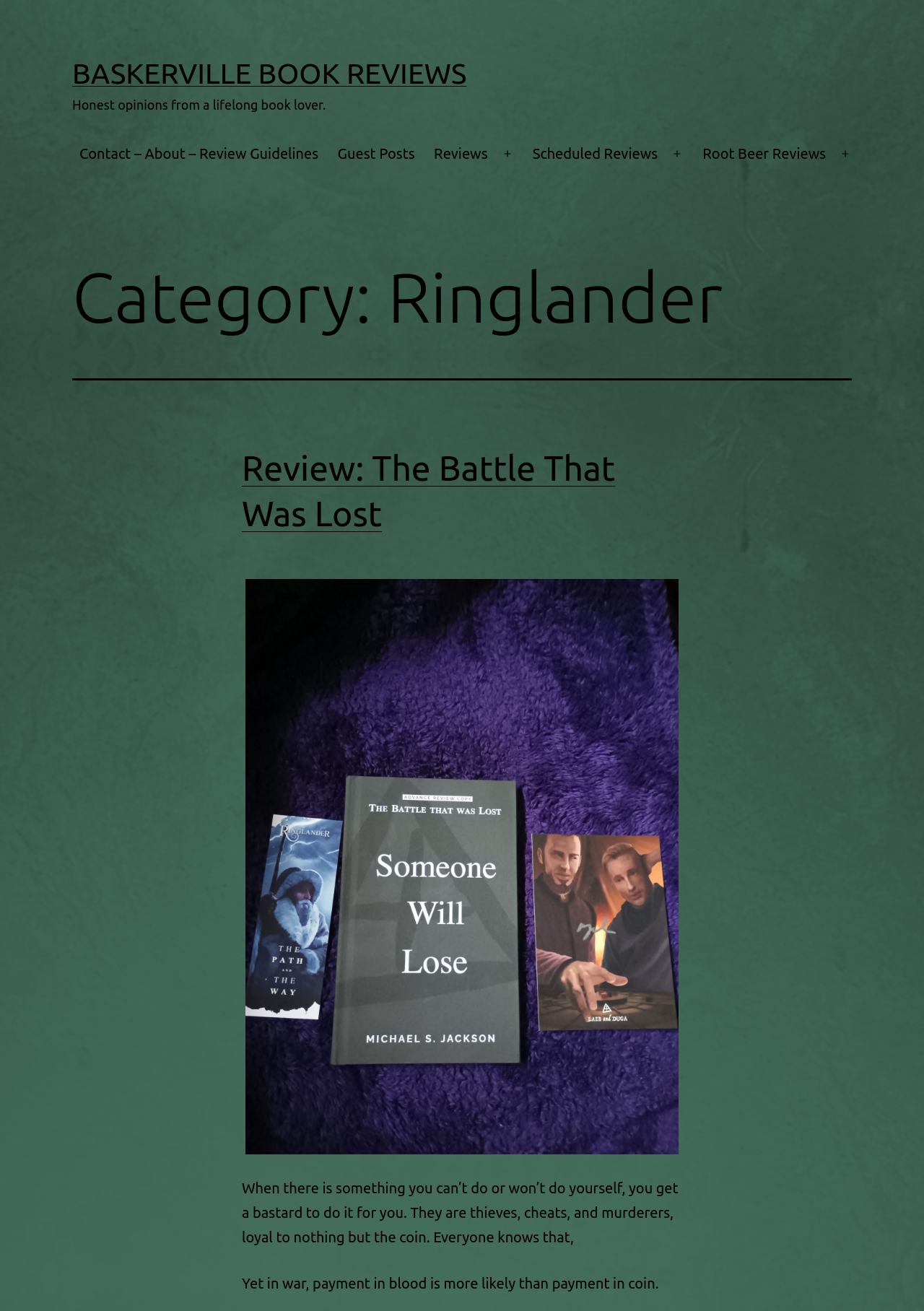Locate the bounding box coordinates of the segment that needs to be clicked to meet this instruction: "Read the review of 'The Battle That Was Lost'".

[0.262, 0.342, 0.666, 0.406]